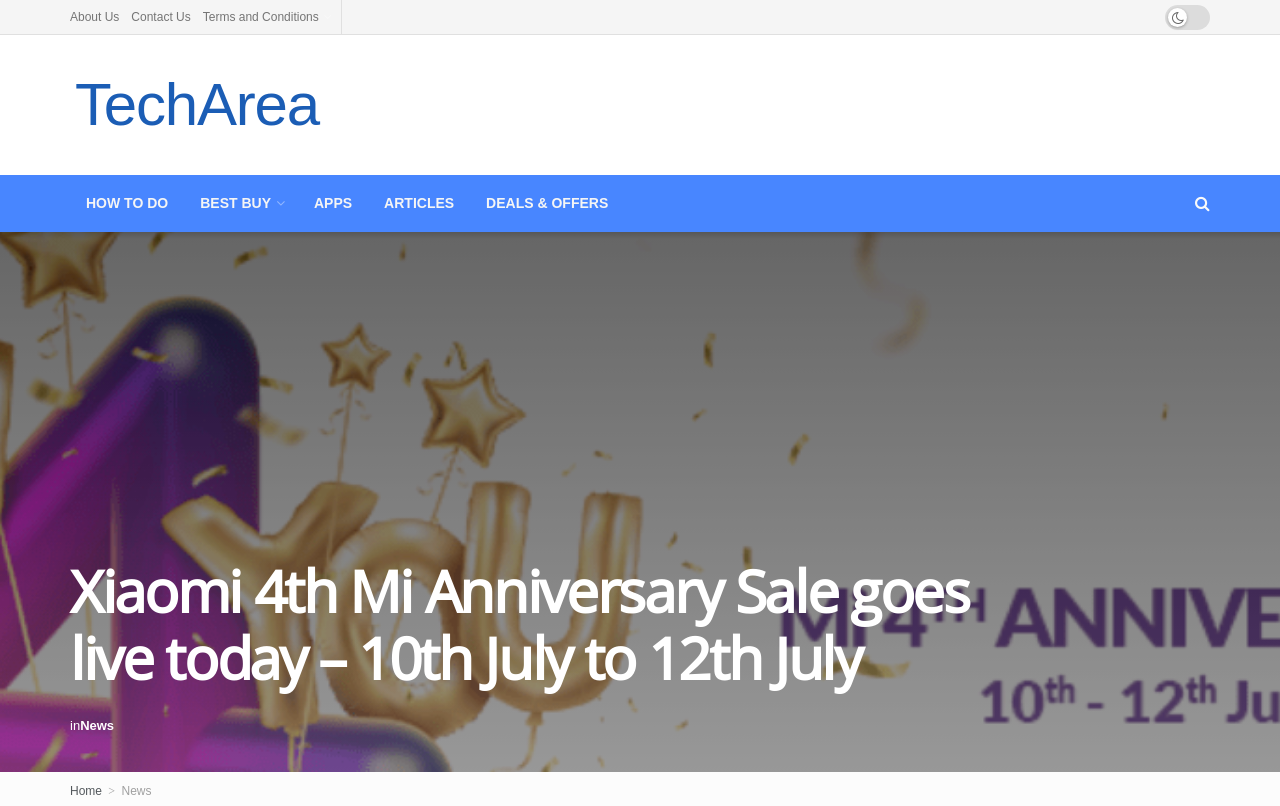Identify the bounding box coordinates of the section that should be clicked to achieve the task described: "check how to do section".

[0.055, 0.217, 0.144, 0.288]